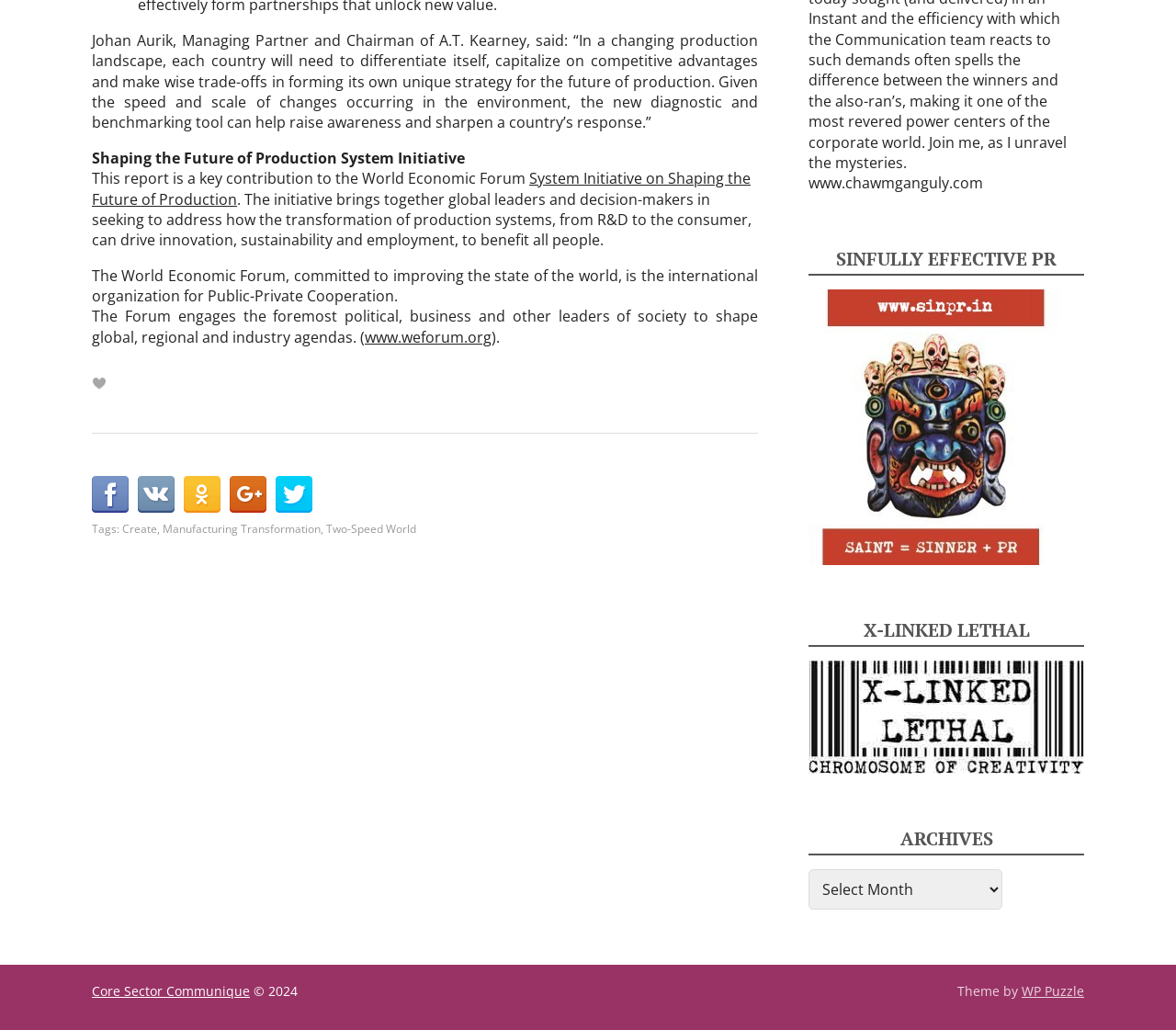Please find the bounding box coordinates of the element that needs to be clicked to perform the following instruction: "Read the quote from Johan Aurik". The bounding box coordinates should be four float numbers between 0 and 1, represented as [left, top, right, bottom].

[0.078, 0.029, 0.645, 0.129]